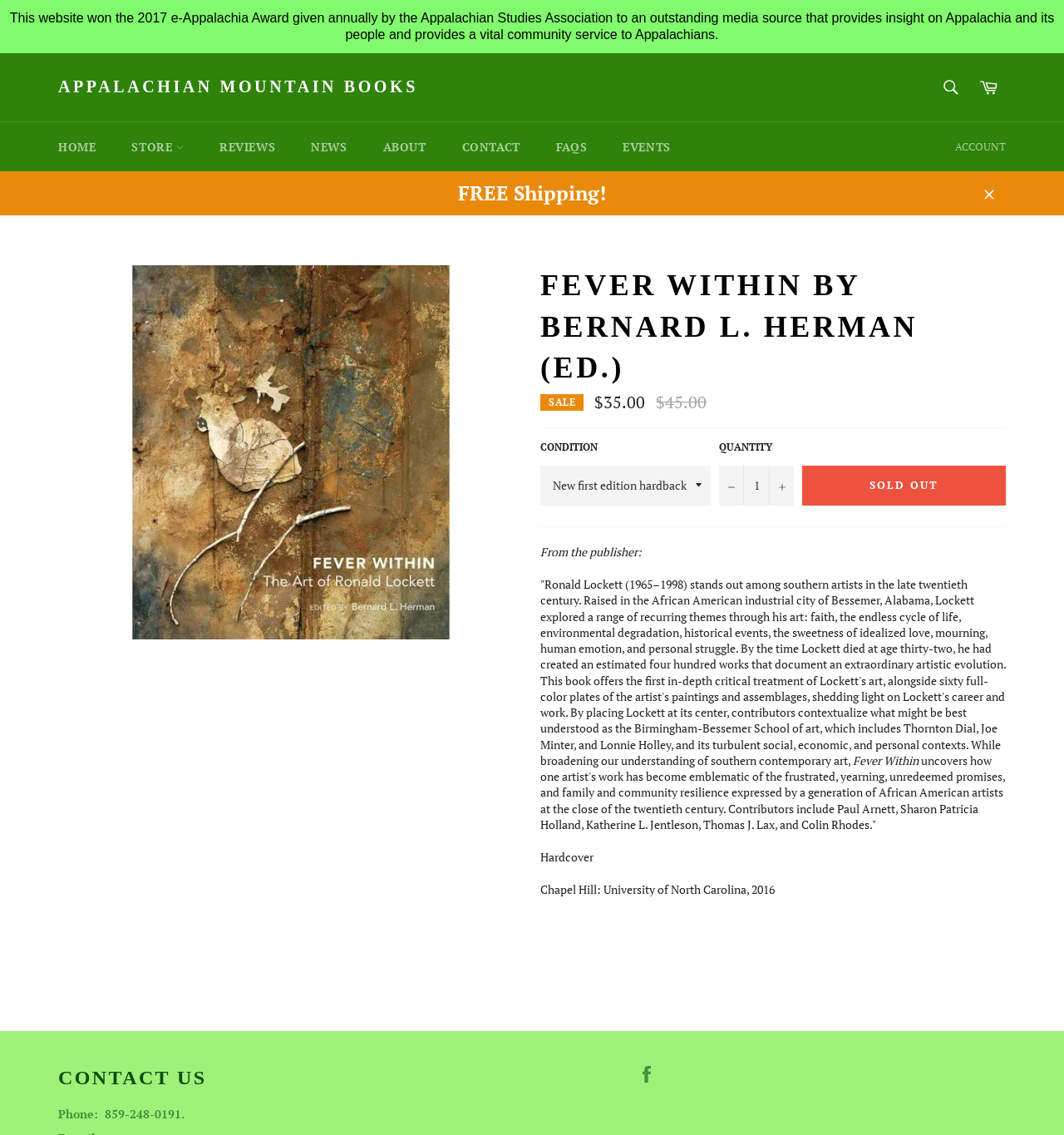Find and provide the bounding box coordinates for the UI element described here: "Appalachian Mountain Books". The coordinates should be given as four float numbers between 0 and 1: [left, top, right, bottom].

[0.055, 0.067, 0.393, 0.087]